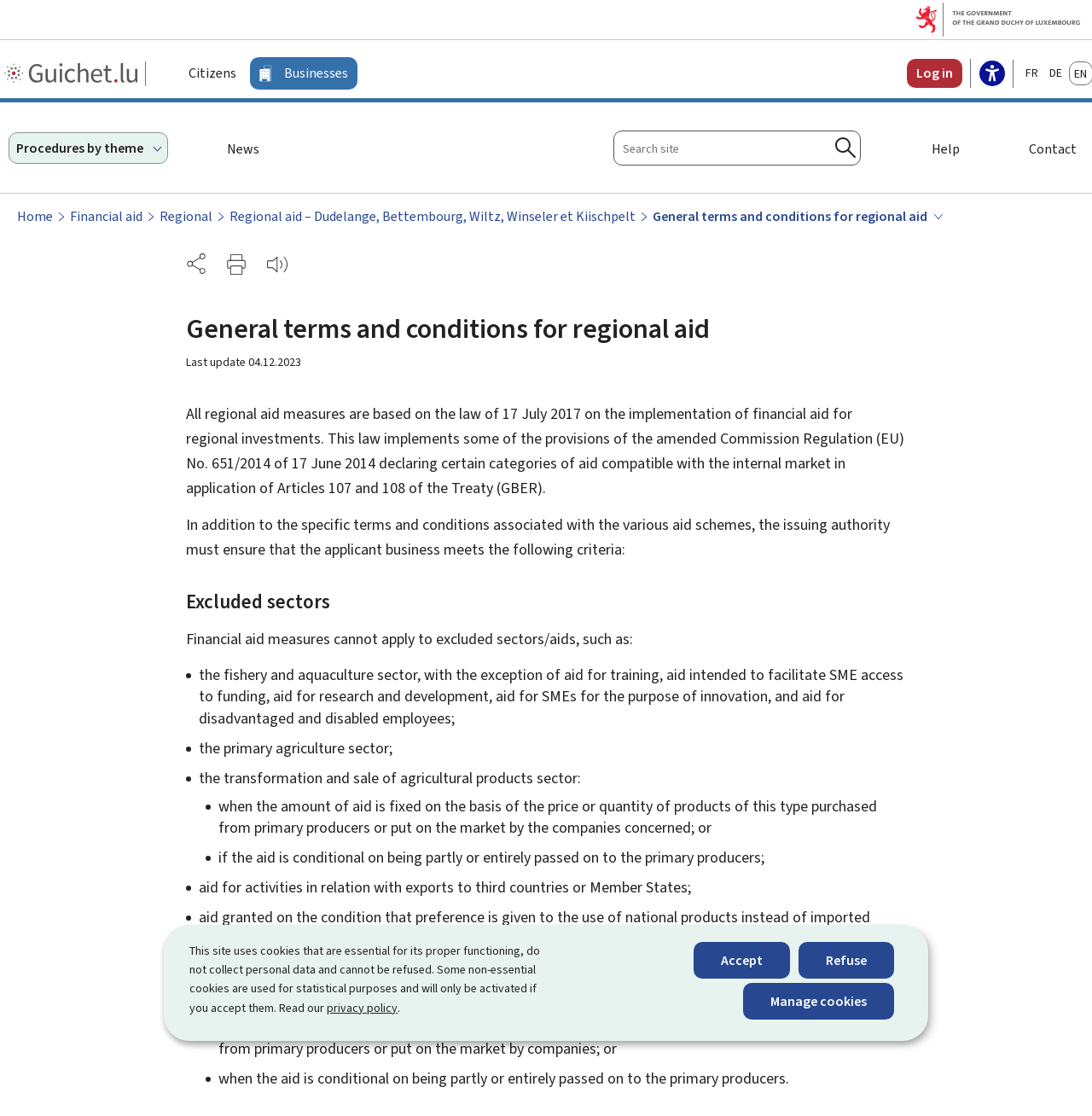Locate the bounding box coordinates of the UI element described by: "aria-label="Settings" title="Settings"". Provide the coordinates as four float numbers between 0 and 1, formatted as [left, top, right, bottom].

[0.897, 0.055, 0.92, 0.081]